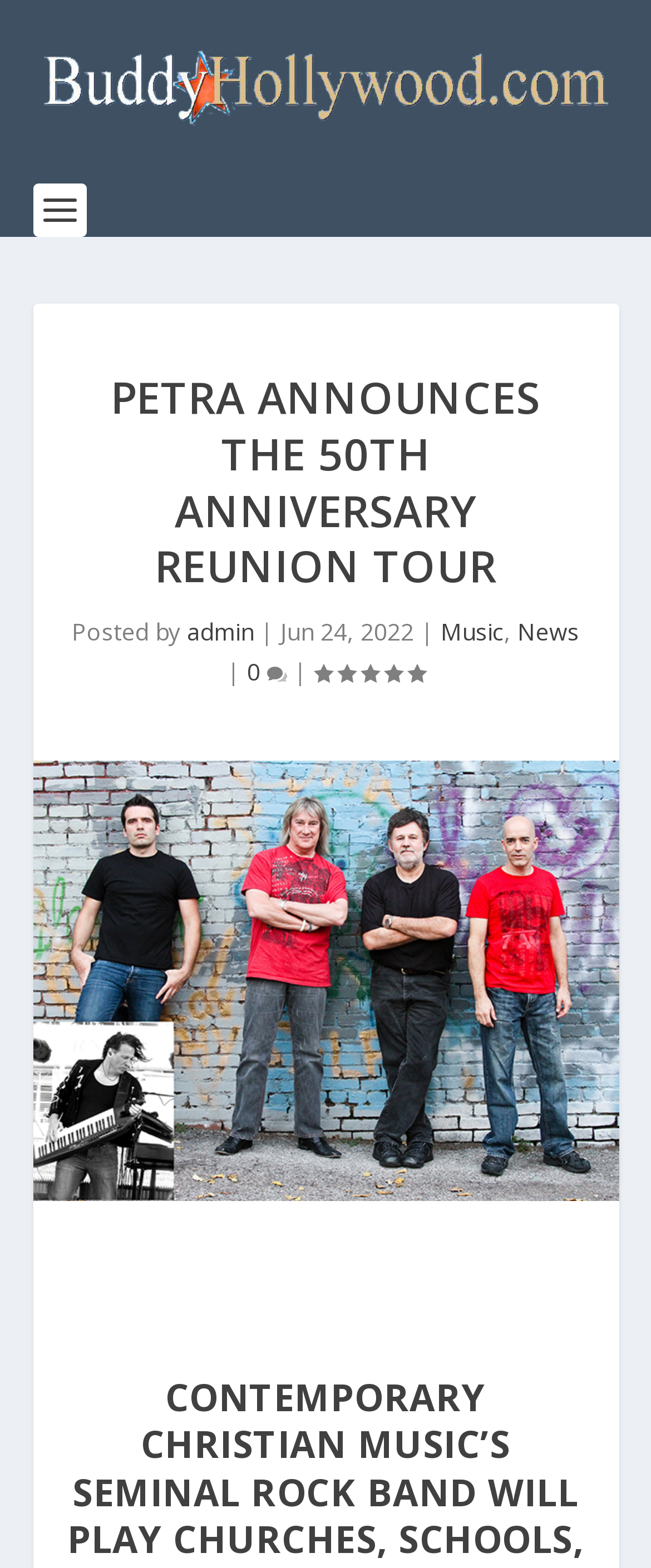When was the article posted?
We need a detailed and meticulous answer to the question.

I found the answer by looking at the text 'Jun 24, 2022', which indicates the date when the article was posted.